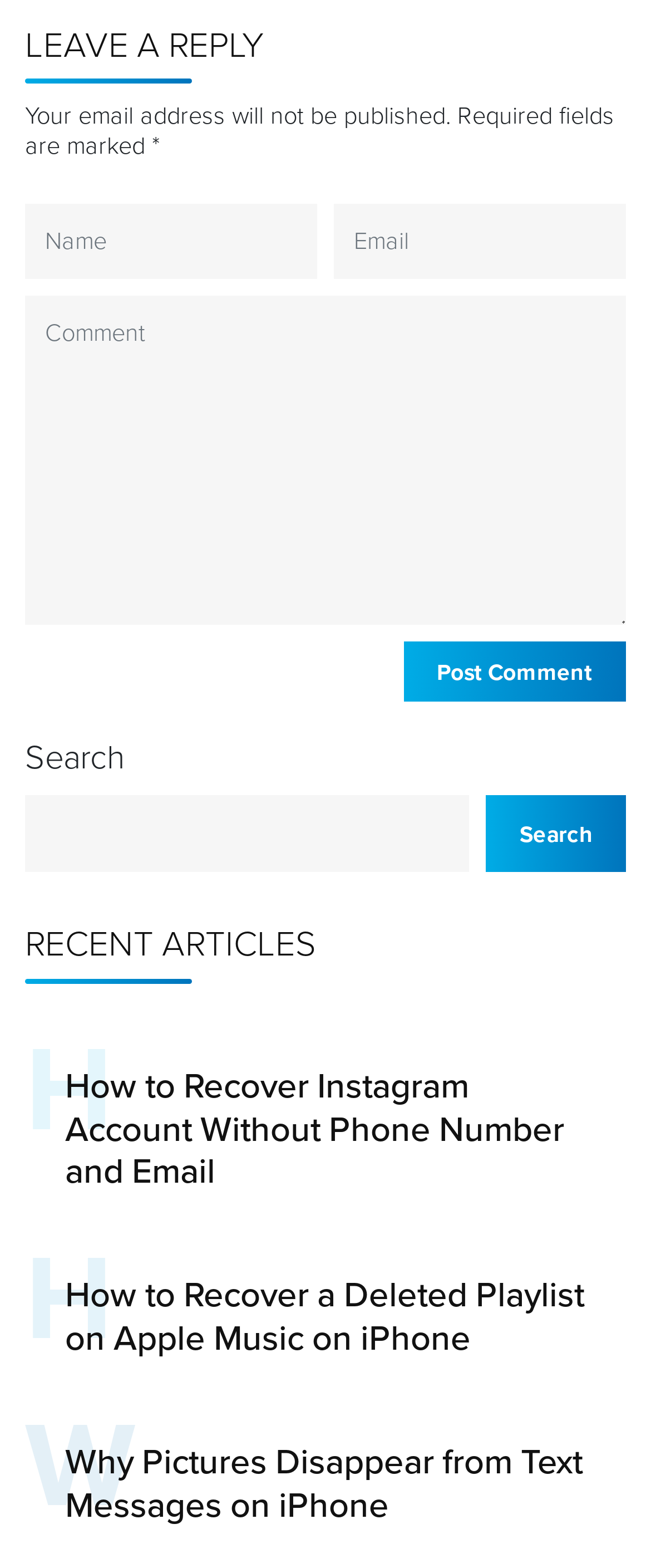Please predict the bounding box coordinates (top-left x, top-left y, bottom-right x, bottom-right y) for the UI element in the screenshot that fits the description: Search

[0.747, 0.507, 0.962, 0.556]